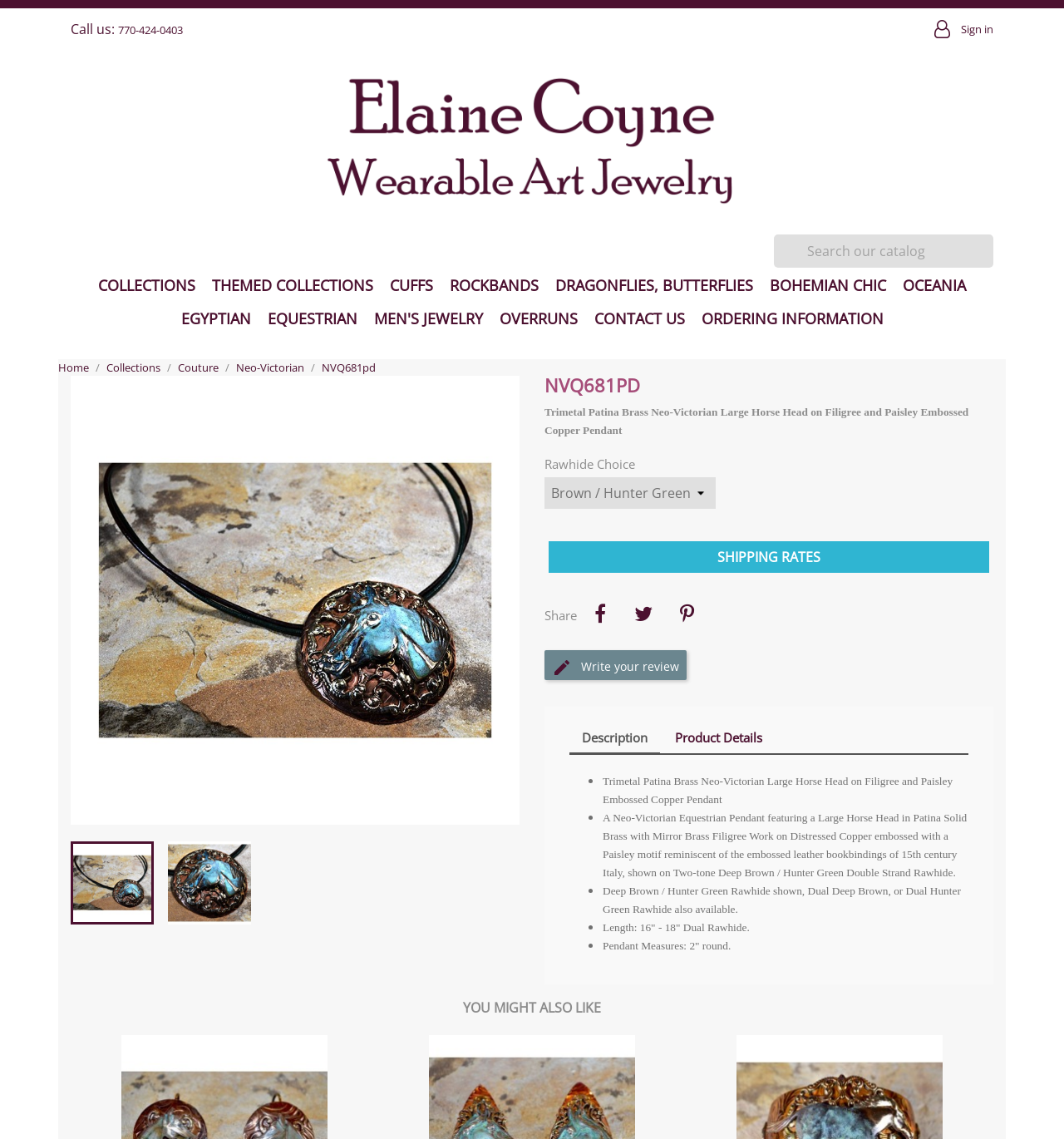Please determine the bounding box coordinates of the area that needs to be clicked to complete this task: 'View product details'. The coordinates must be four float numbers between 0 and 1, formatted as [left, top, right, bottom].

[0.623, 0.635, 0.728, 0.663]